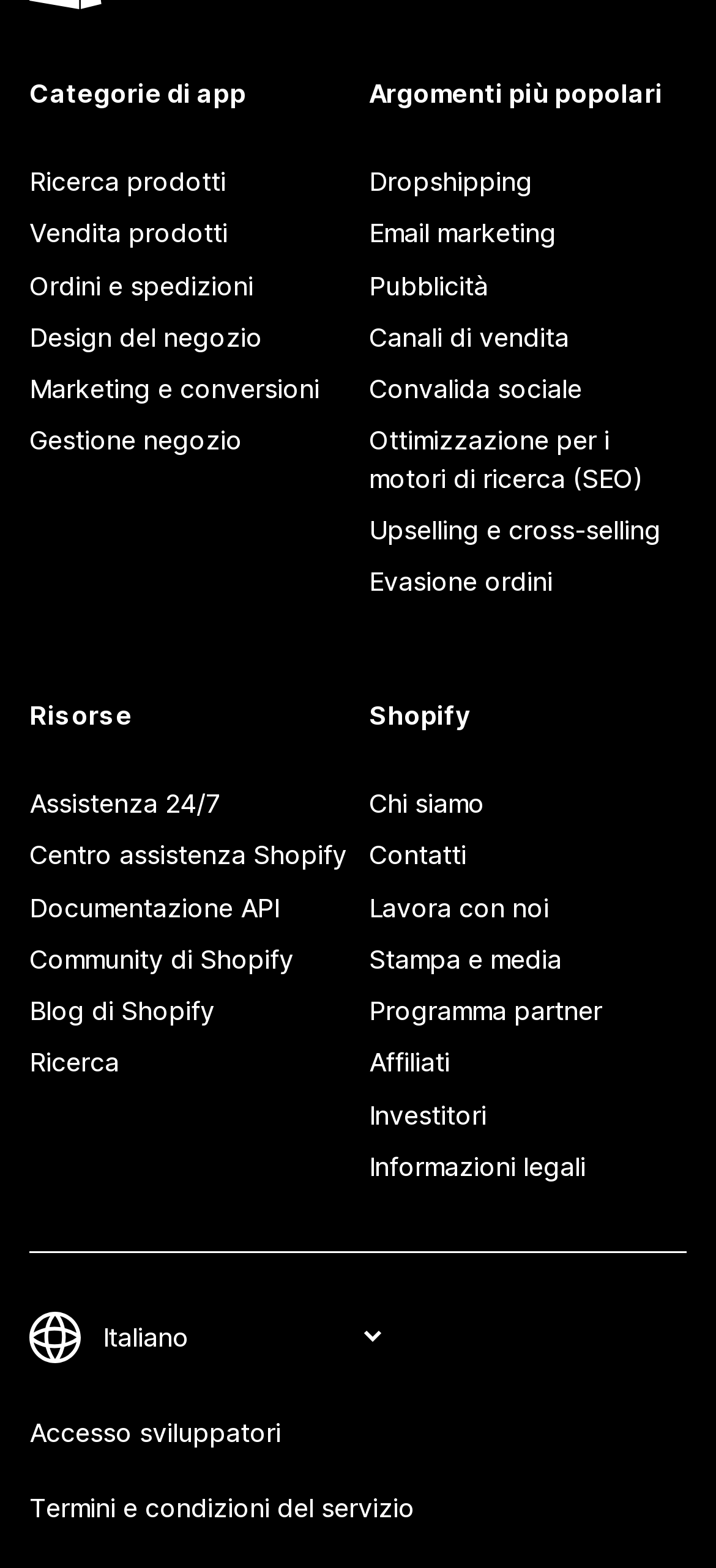Please indicate the bounding box coordinates of the element's region to be clicked to achieve the instruction: "Change language". Provide the coordinates as four float numbers between 0 and 1, i.e., [left, top, right, bottom].

[0.133, 0.841, 0.541, 0.864]